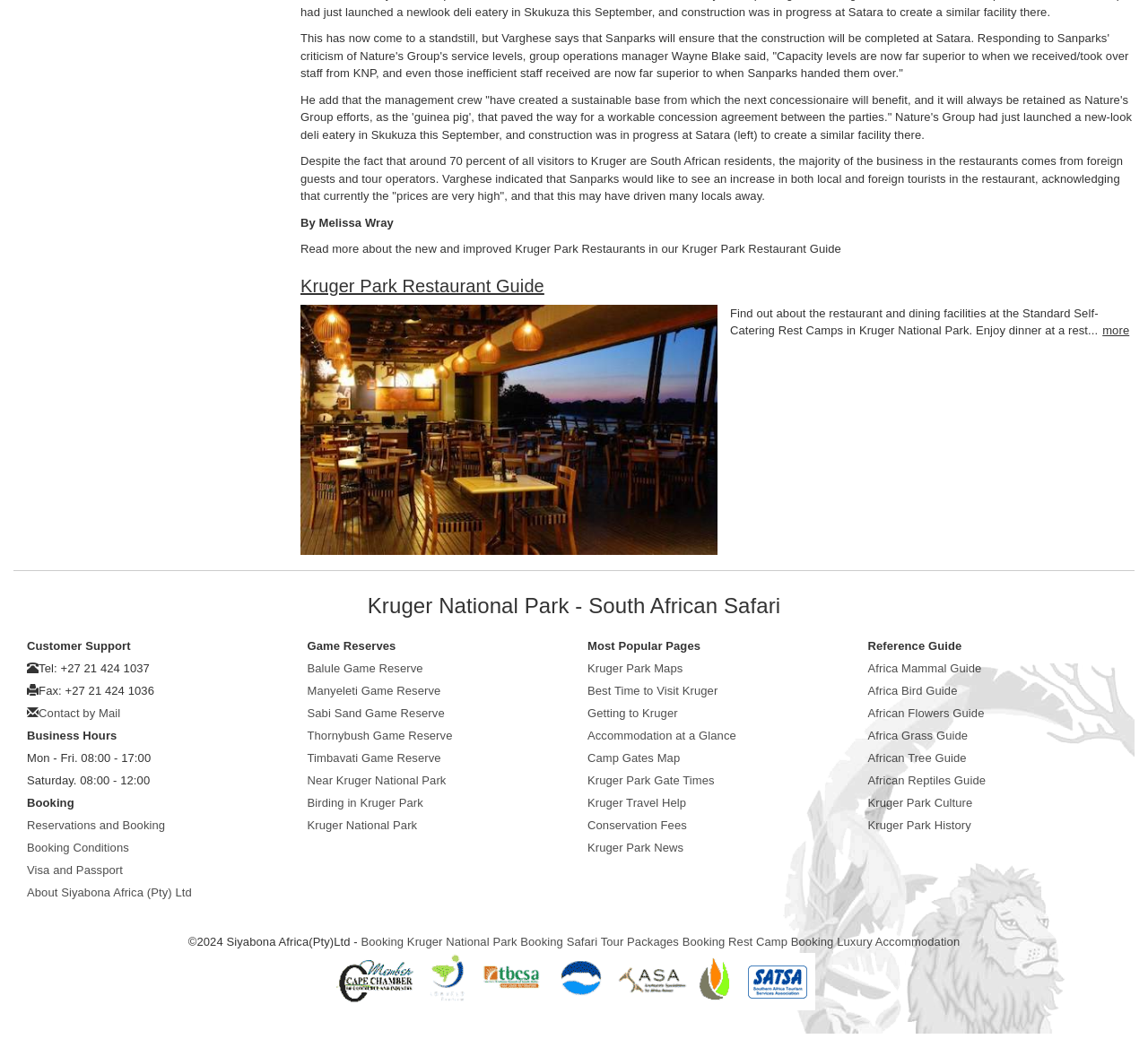Find the bounding box coordinates for the UI element that matches this description: "parent_node: Comment * name="comment"".

None